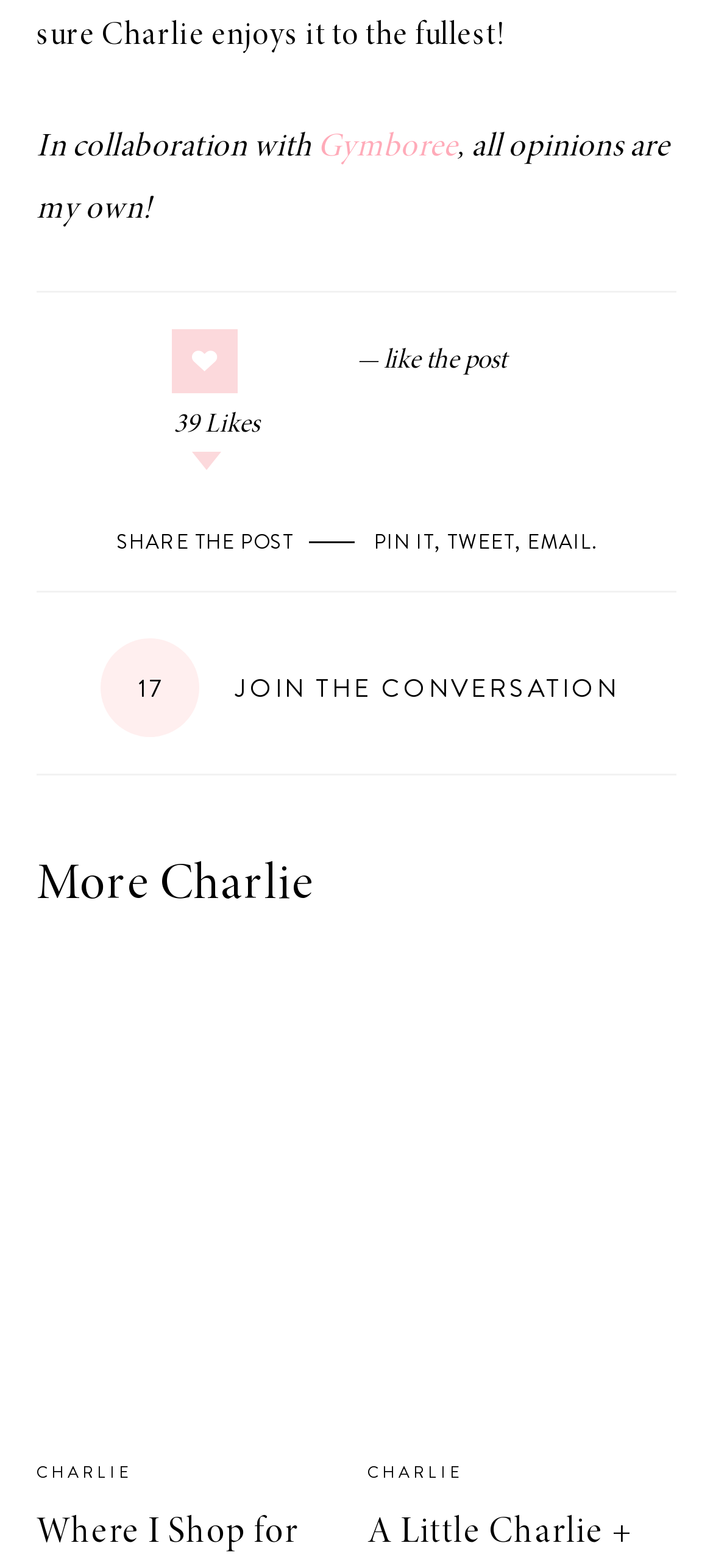Based on the image, provide a detailed response to the question:
How many 'CHARLIE' links are there?

There are two 'CHARLIE' links, which are link elements with the text 'CHARLIE' and bounding box coordinates [0.051, 0.932, 0.187, 0.946] and [0.515, 0.932, 0.651, 0.946] respectively.